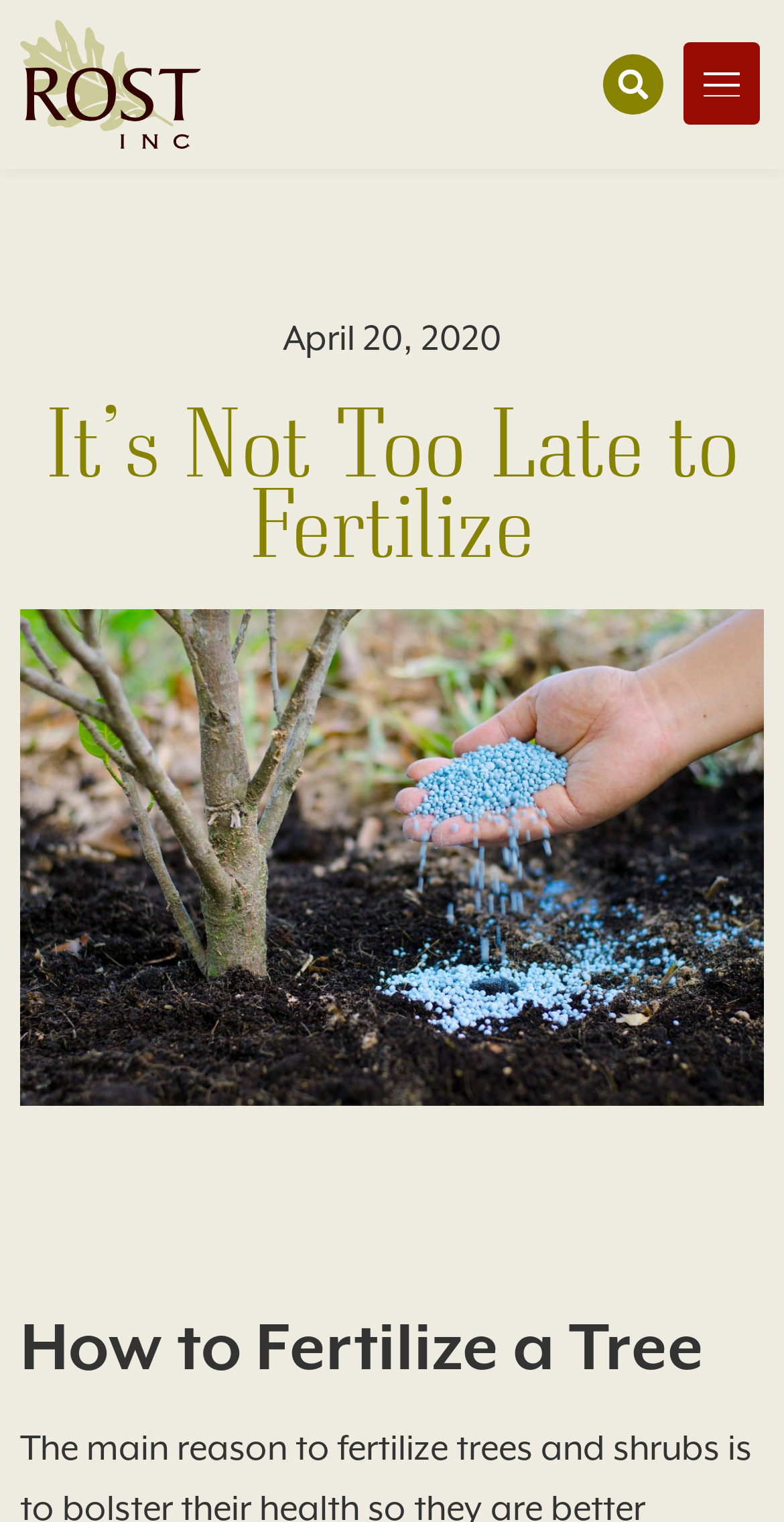Provide the bounding box coordinates of the HTML element this sentence describes: "Search". The bounding box coordinates consist of four float numbers between 0 and 1, i.e., [left, top, right, bottom].

[0.769, 0.036, 0.846, 0.076]